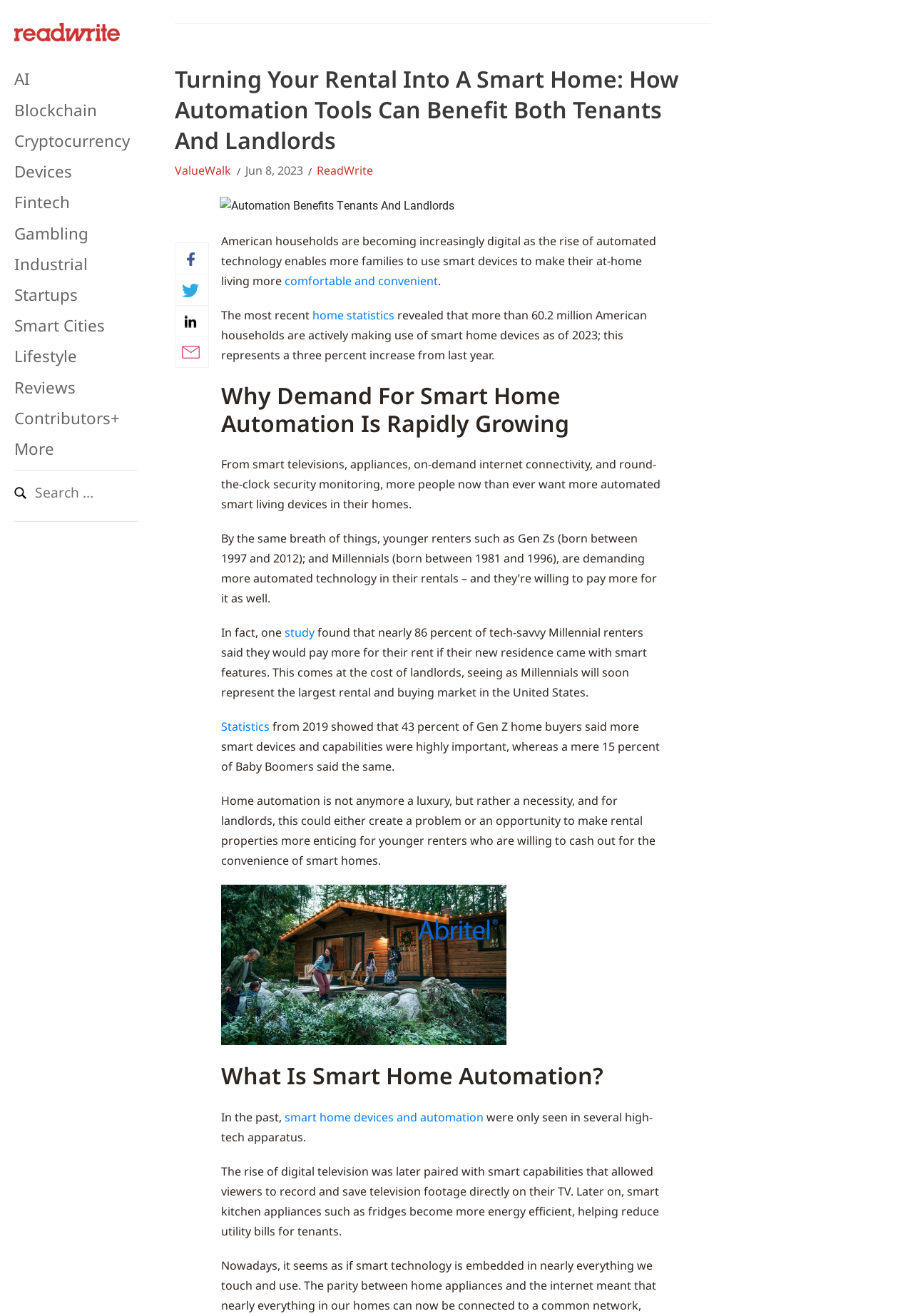What is the topic of this article?
Answer the question in as much detail as possible.

Based on the content of the webpage, it appears that the article is discussing the benefits and increasing demand for smart home automation, particularly among younger renters and landlords.